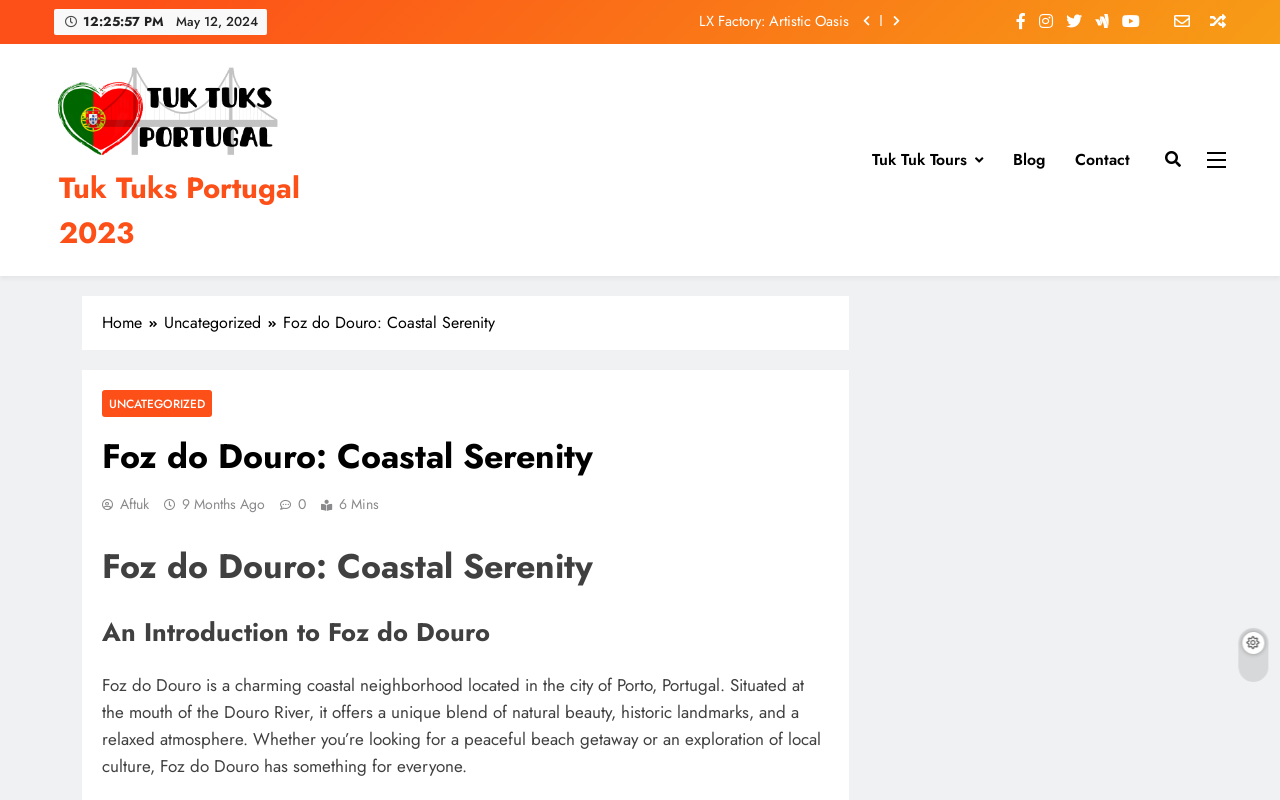Provide the bounding box coordinates of the HTML element described by the text: "parent_node: Tuk Tuks Portugal 2023".

[0.042, 0.08, 0.222, 0.208]